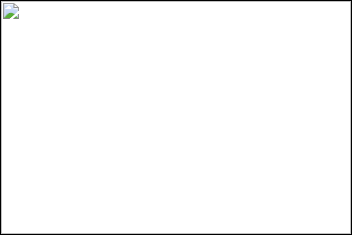Provide your answer to the question using just one word or phrase: What is Besh Steakhouse known for?

Quality ingredients and innovative dishes